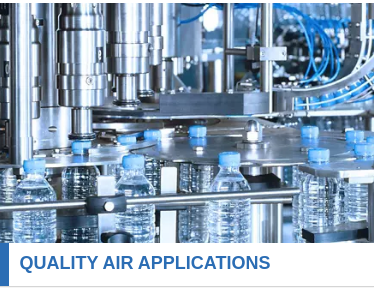Explain the scene depicted in the image, including all details.

This image showcases a sophisticated production line specifically designed for quality air applications, featuring an automated bottling system. In the foreground, clear plastic bottles are arranged on a conveyor, indicating an efficient packaging process typical of modern manufacturing. The background reveals an intricate setup of machinery with metallic components and blue tubing, suggesting the use of advanced technology to ensure precision and reliability in the filling process. The prominent heading "QUALITY AIR APPLICATIONS" emphasizes the focus on maintaining high standards in air quality during the manufacturing operations, underscoring the importance of clean and controlled environments in the production of bottled beverages. Overall, the image captures the intersection of automation and quality assurance in today's industrial landscape.